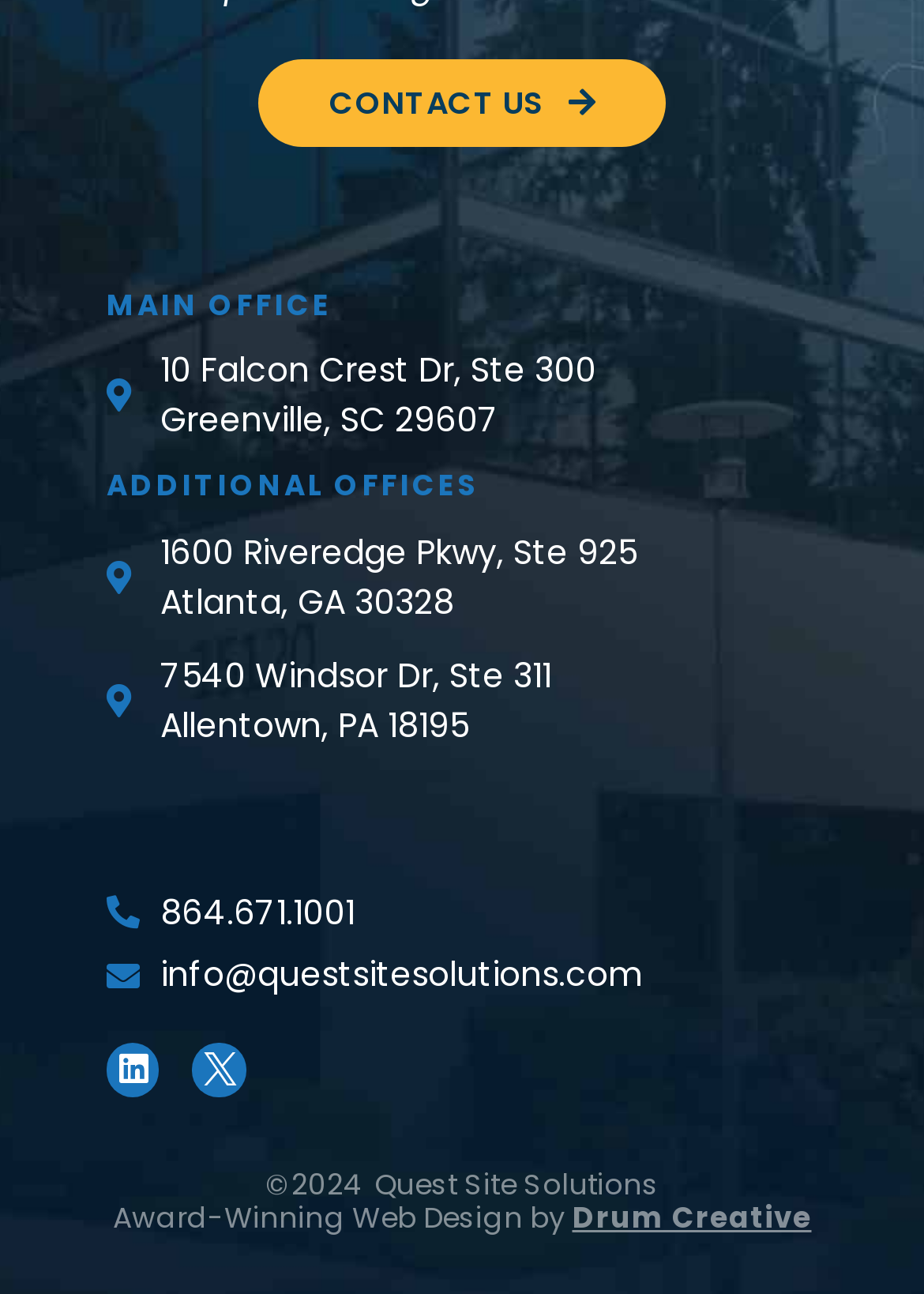Provide a single word or phrase answer to the question: 
How many offices are listed on the webpage?

3